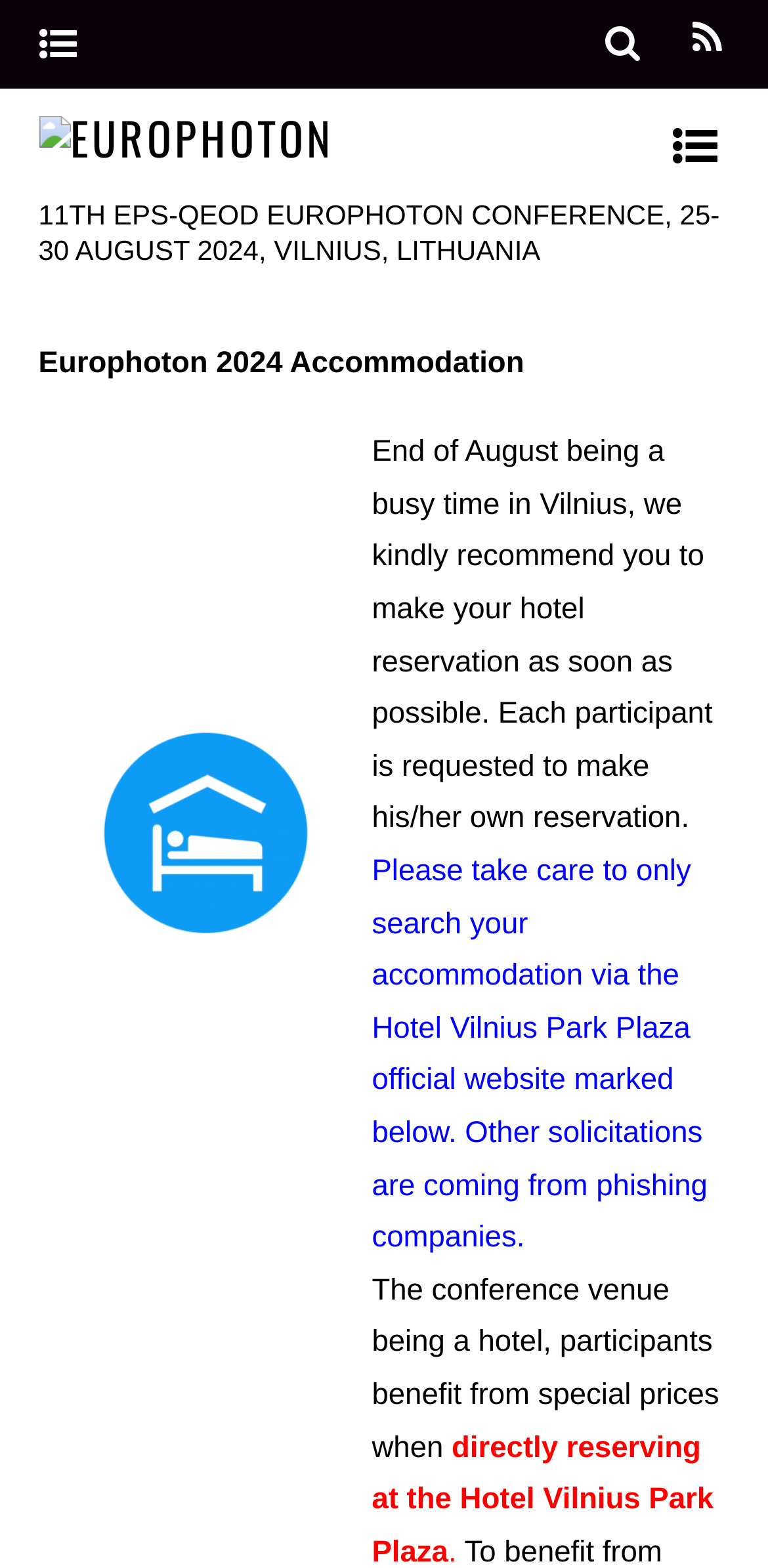Please answer the following question as detailed as possible based on the image: 
What is the conference location?

I found the answer by looking at the main heading of the webpage, which mentions '11TH EPS-QEOD EUROPHOTON CONFERENCE, 25-30 AUGUST 2024, VILNIUS, LITHUANIA'. The location is explicitly stated as Vilnius, Lithuania.